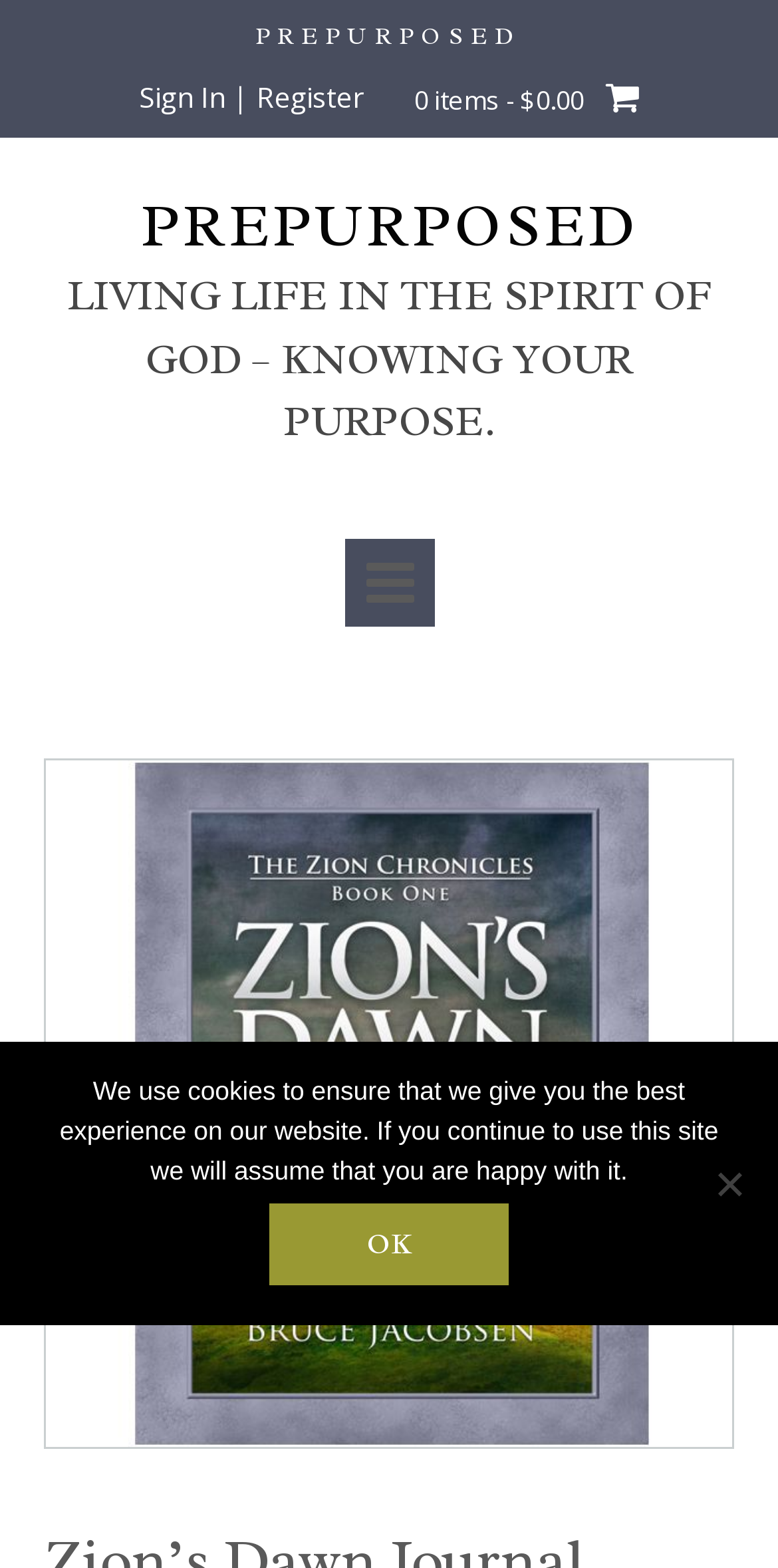Can you determine the main header of this webpage?

Zion’s Dawn Journal